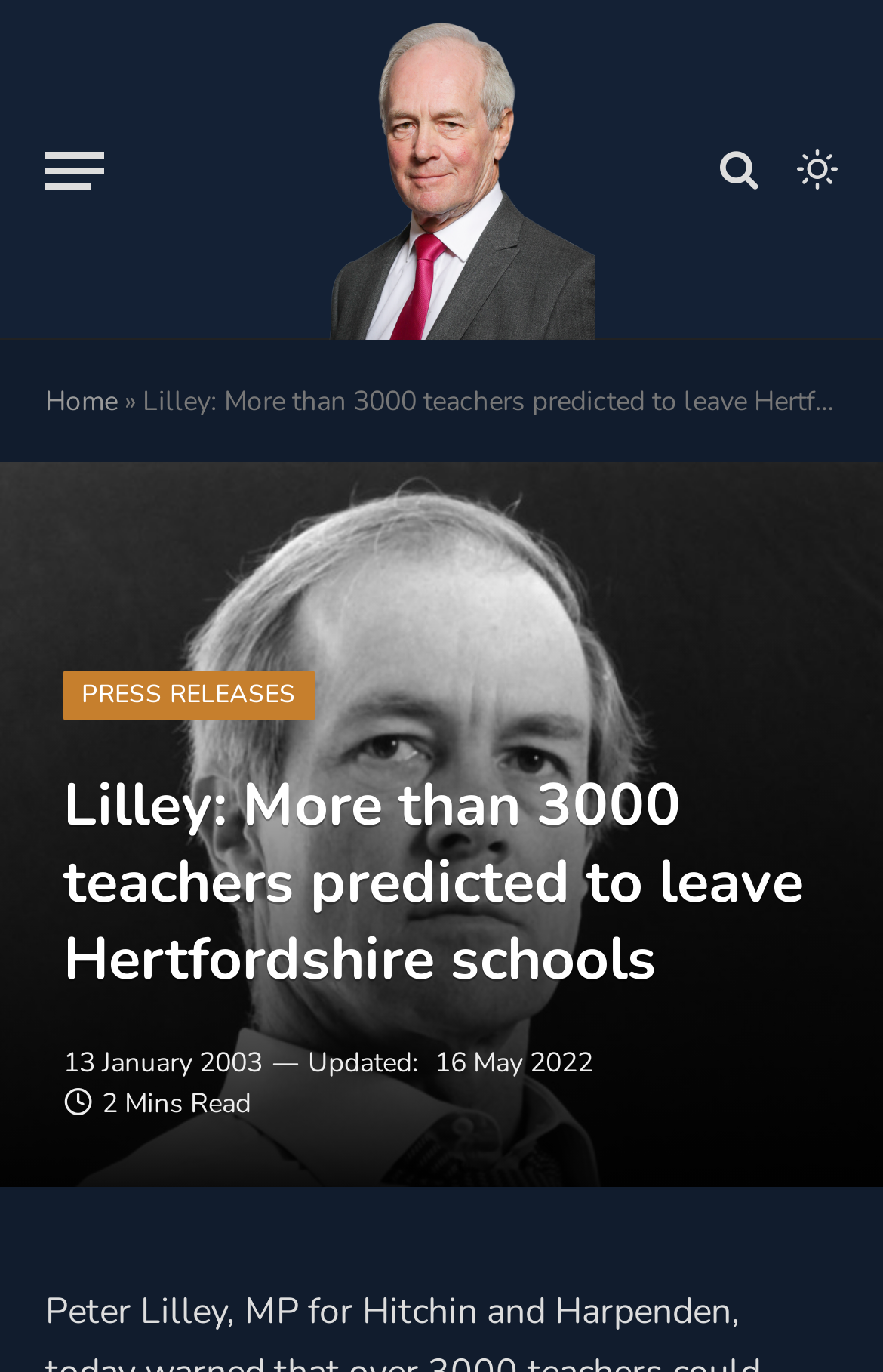Use a single word or phrase to answer this question: 
What is the predicted number of teachers to leave Hertfordshire schools?

More than 3000